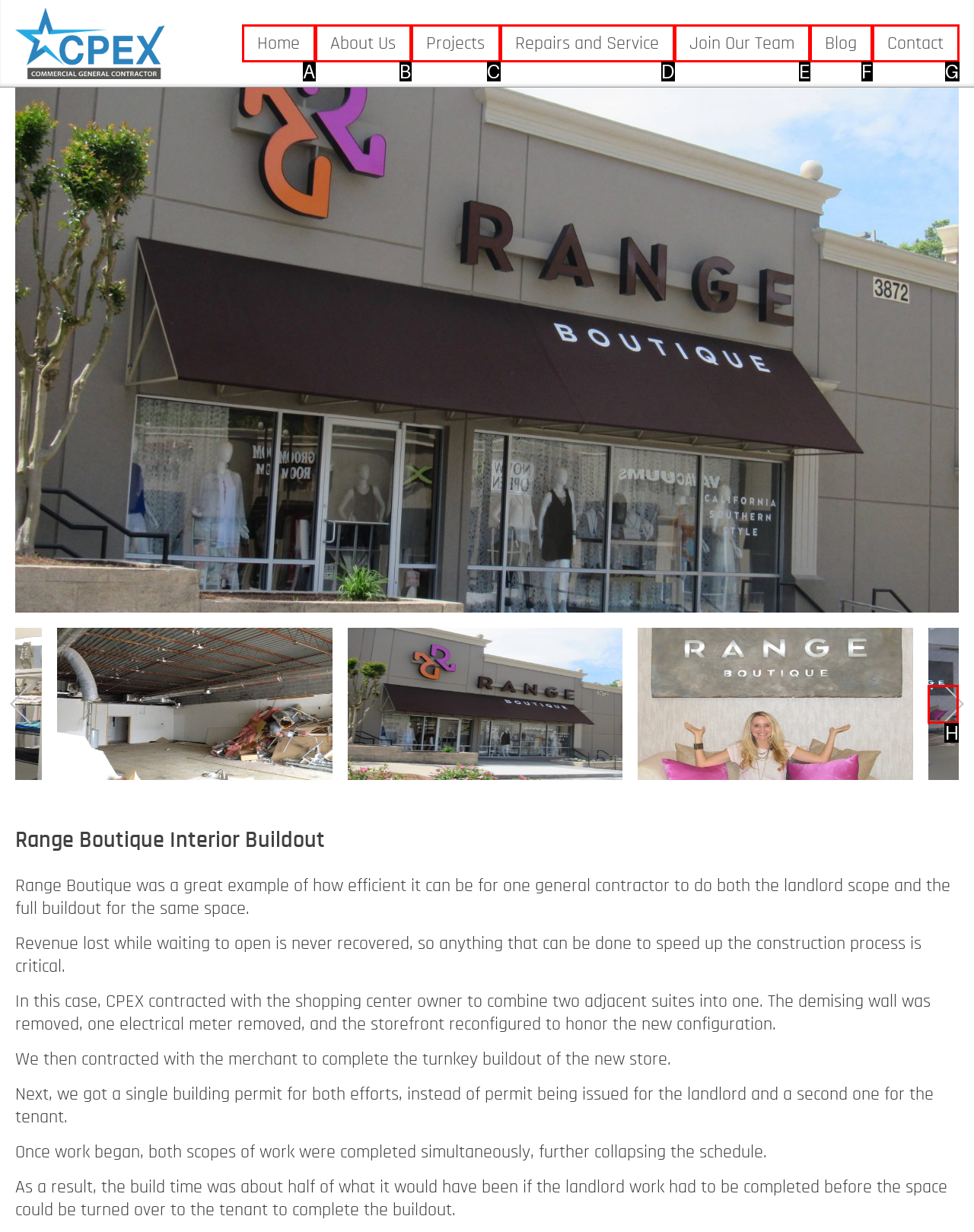Which HTML element should be clicked to fulfill the following task: Click the 'Next' button?
Reply with the letter of the appropriate option from the choices given.

H